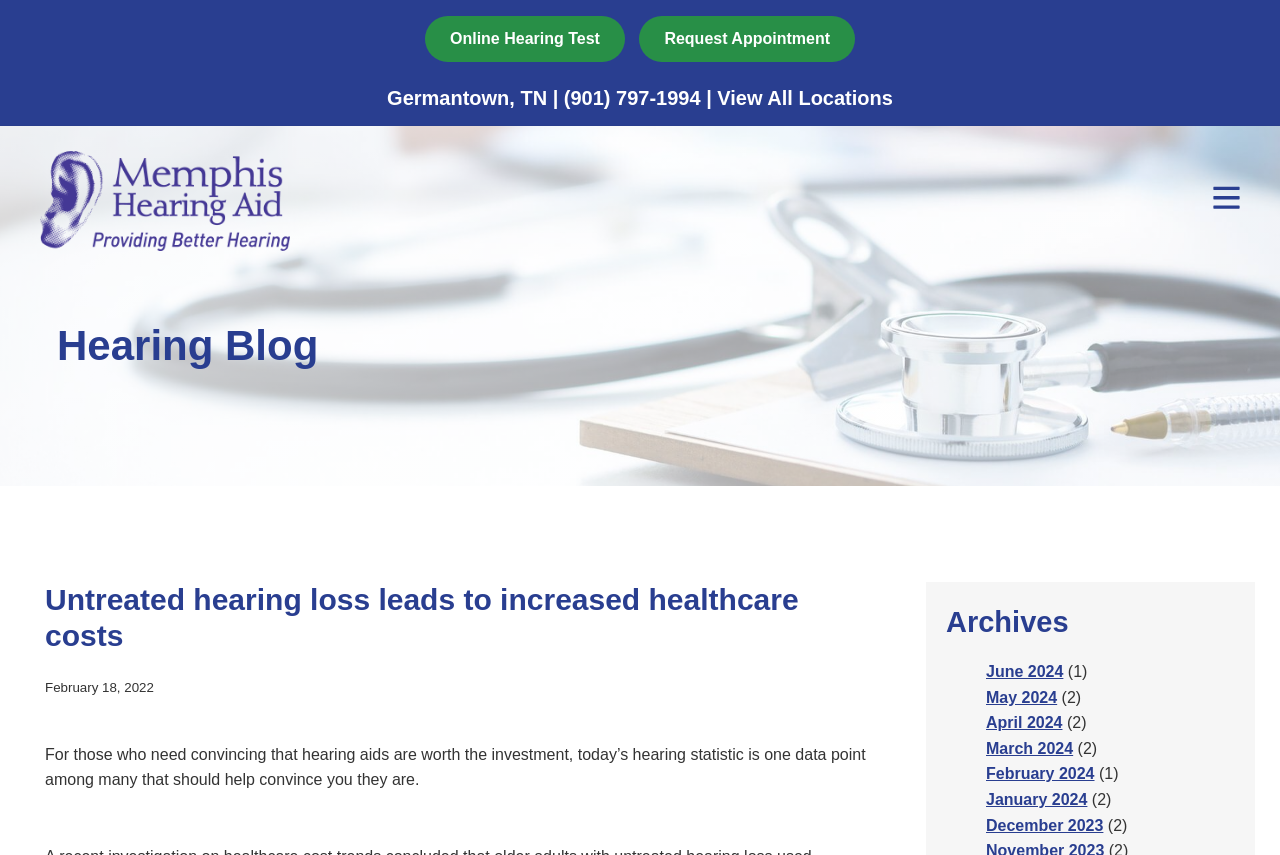Explain the contents of the webpage comprehensively.

This webpage appears to be a blog post about hearing loss and the importance of hearing aids. At the top of the page, there are several links, including "Online Hearing Test", "Request Appointment", and "View All Locations", which are positioned horizontally across the page. Below these links, there is a logo for Memphis hearing aid, accompanied by an image.

The main content of the page is divided into two sections. On the left side, there is a heading "Hearing Blog" followed by a title "Untreated hearing loss leads to increased healthcare costs" and a date "February 18, 2022". Below the title, there is a paragraph of text that discusses the importance of hearing aids.

On the right side of the page, there is a section titled "Archives" that lists links to previous blog posts, organized by month, from June 2024 to December 2023. Each link is accompanied by a number in parentheses, indicating the number of posts for that month.

At the very top right corner of the page, there is a small image, but its purpose is unclear.